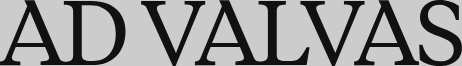Based on the image, give a detailed response to the question: What is the focus of Ad Valvas?

The caption highlights that Ad Valvas focuses on critical issues like social safety in education, which is an important aspect of the publication's commitment to transparency and factual reporting in academic and societal contexts.